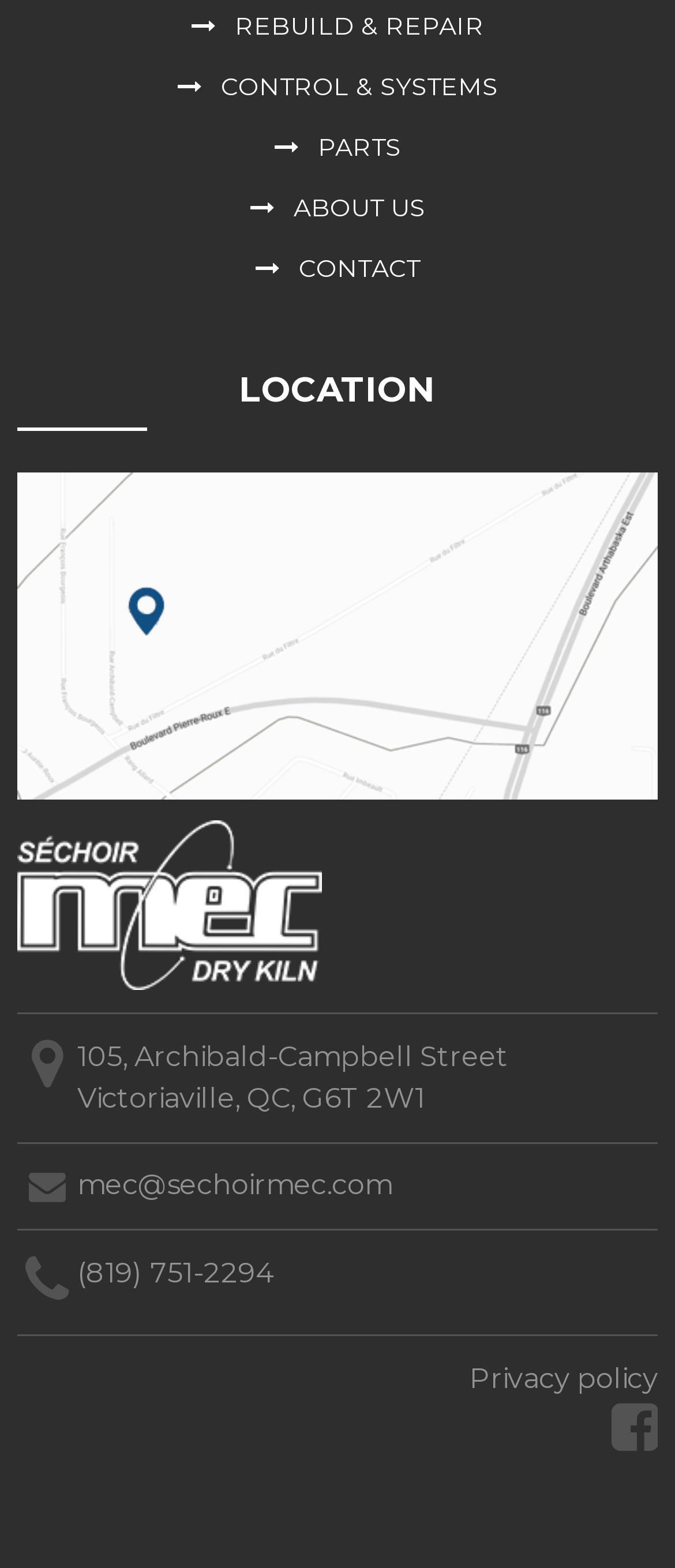What is the email address of the company?
Look at the screenshot and respond with one word or a short phrase.

mec@sechoirmec.com